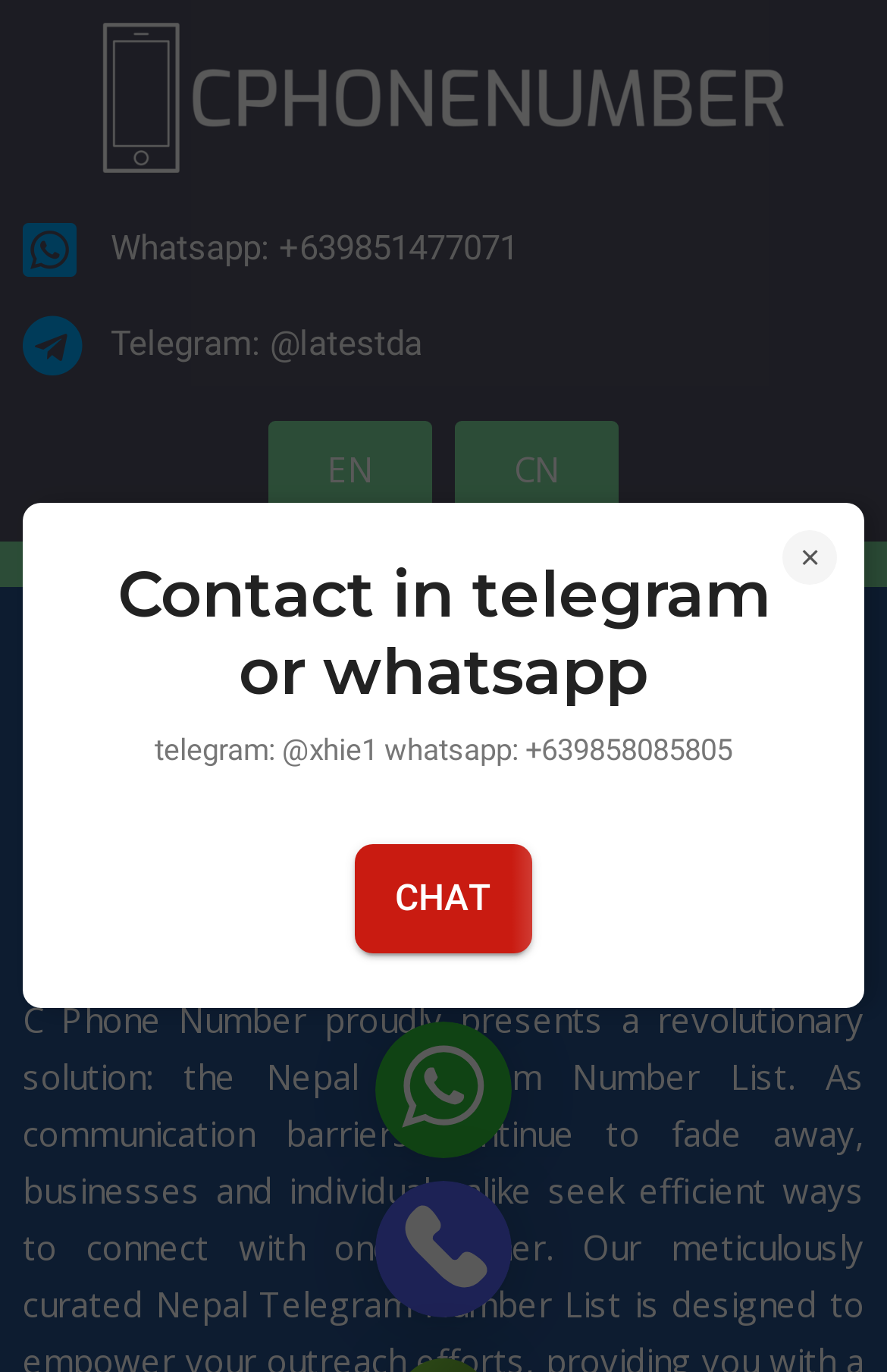What is the contact information for Telegram?
Please elaborate on the answer to the question with detailed information.

The contact information for Telegram can be found in the heading 'Contact in telegram or whatsapp' which is located at the top of the webpage. The specific information is 'telegram: @xhie1 whatsapp: +639858085805'.